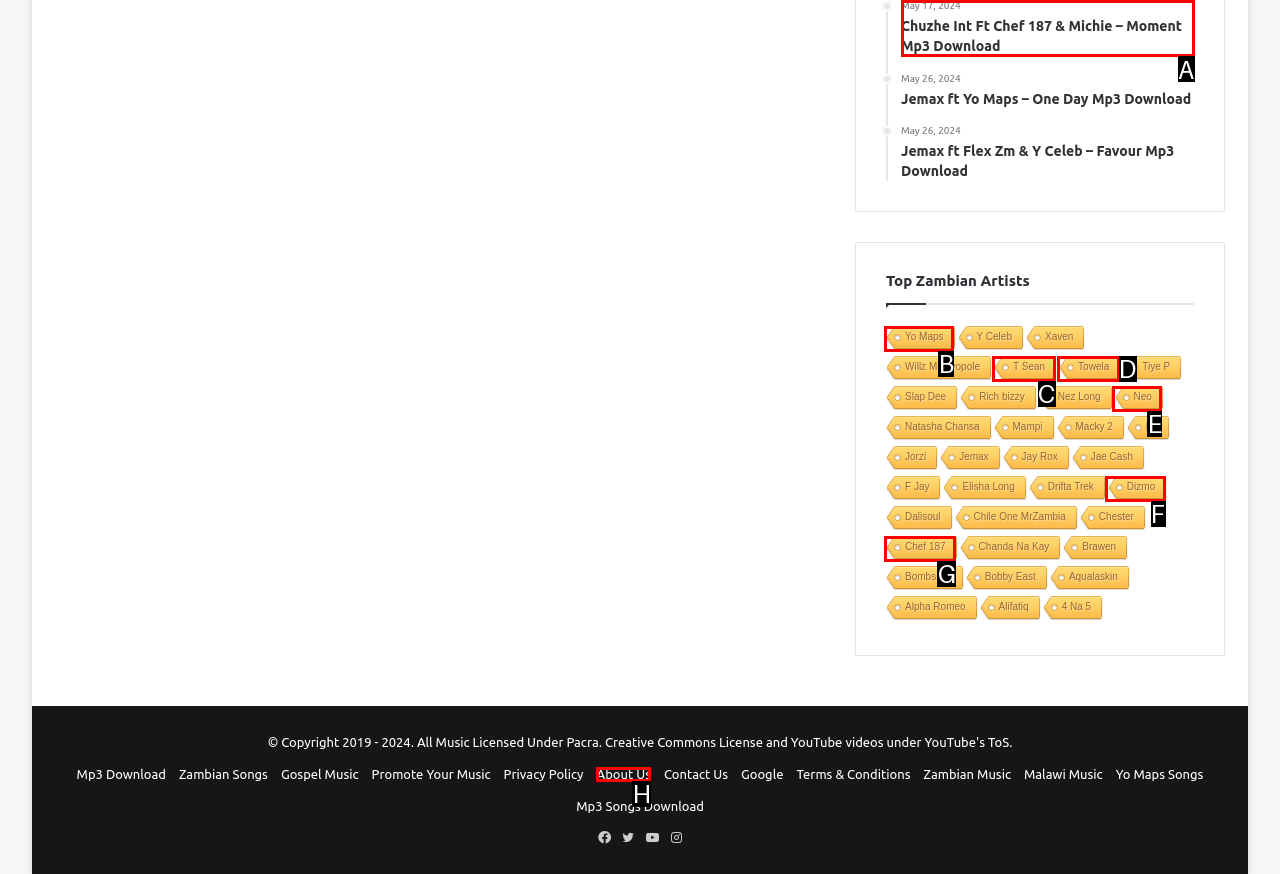Select the UI element that should be clicked to execute the following task: Learn about the 'COOL EFFICIENT KITCHEN' project
Provide the letter of the correct choice from the given options.

None